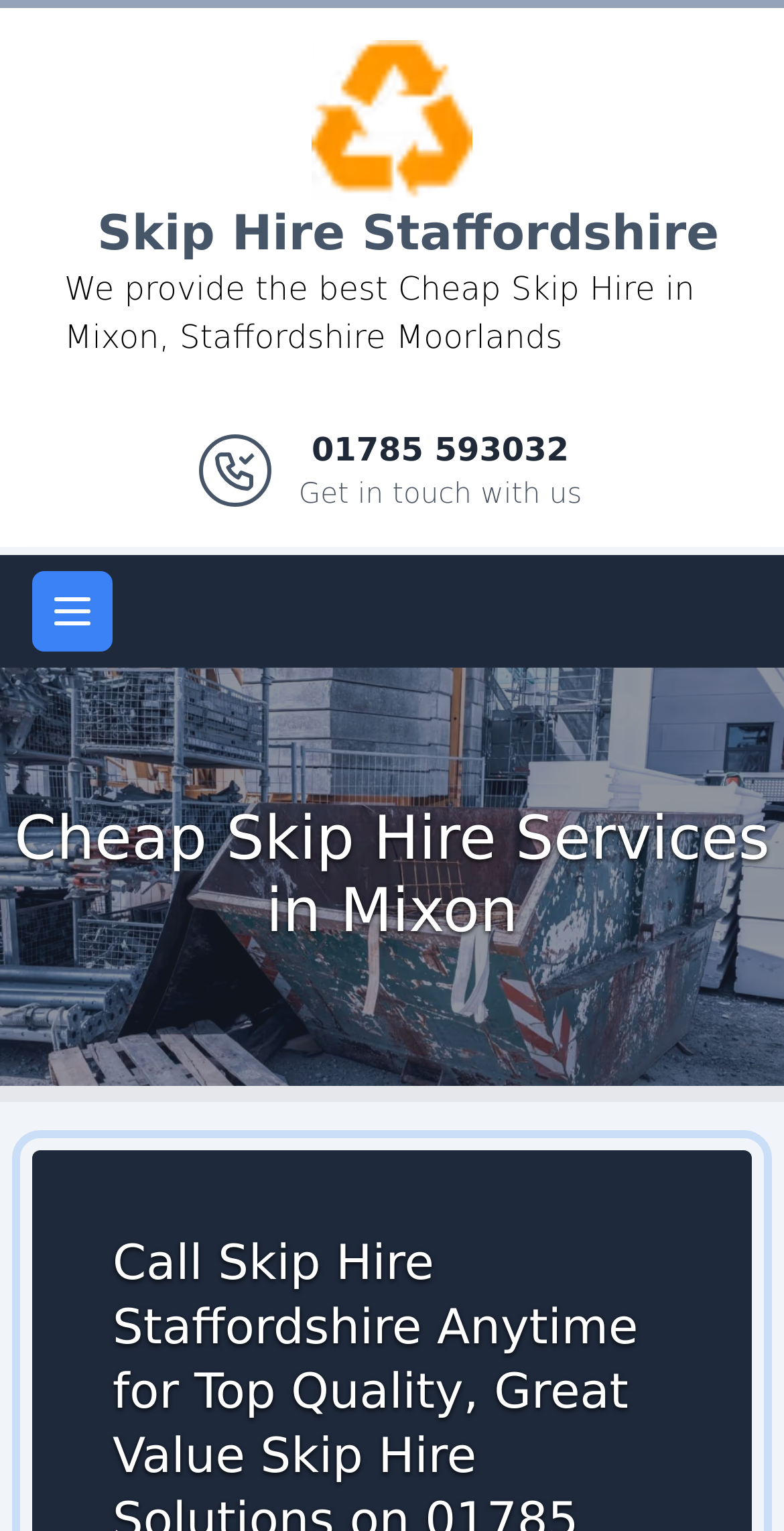Locate the UI element described by Logo and provide its bounding box coordinates. Use the format (top-left x, top-left y, bottom-right x, bottom-right y) with all values as floating point numbers between 0 and 1.

[0.397, 0.029, 0.603, 0.054]